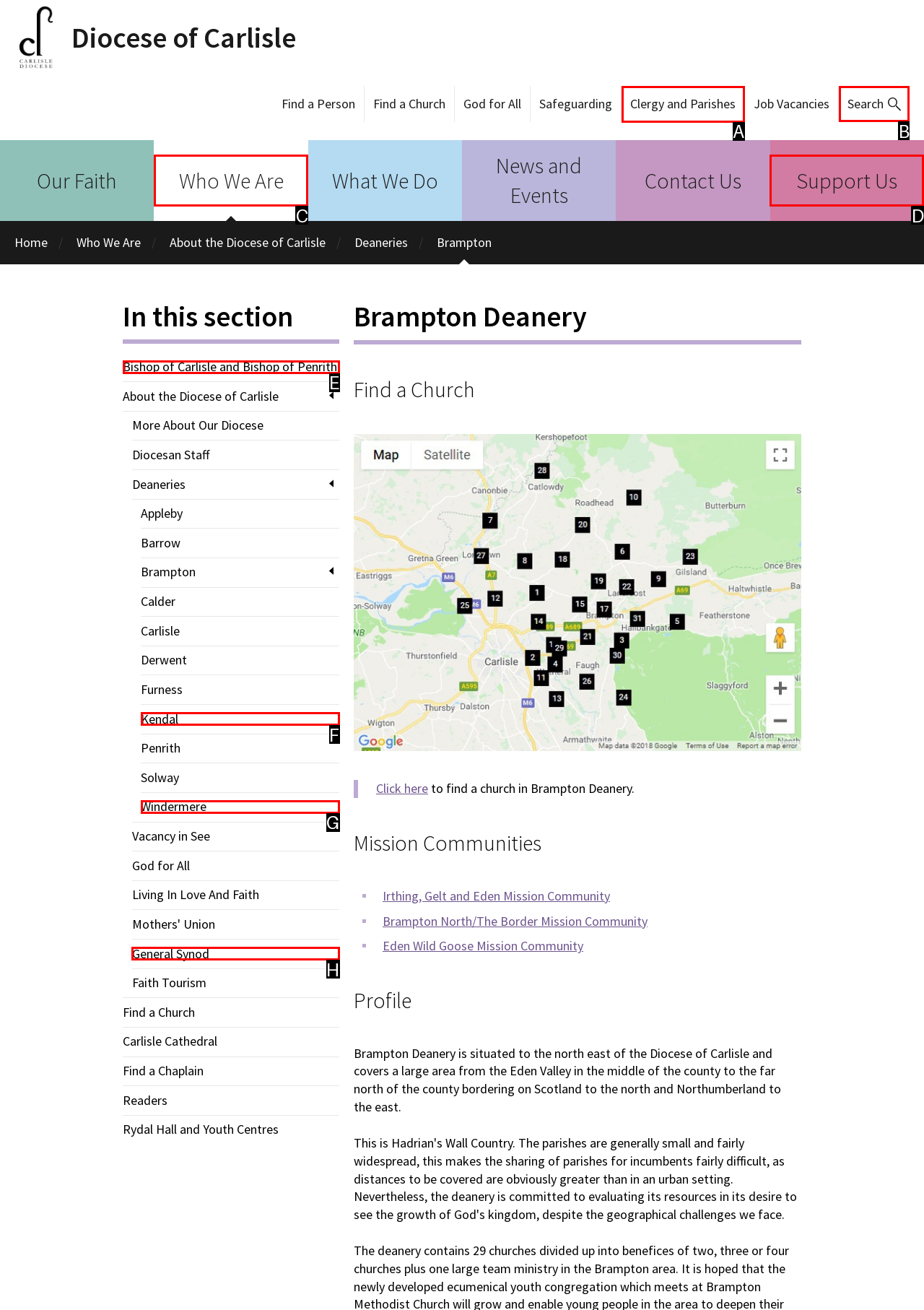Figure out which option to click to perform the following task: Search for something
Provide the letter of the correct option in your response.

B